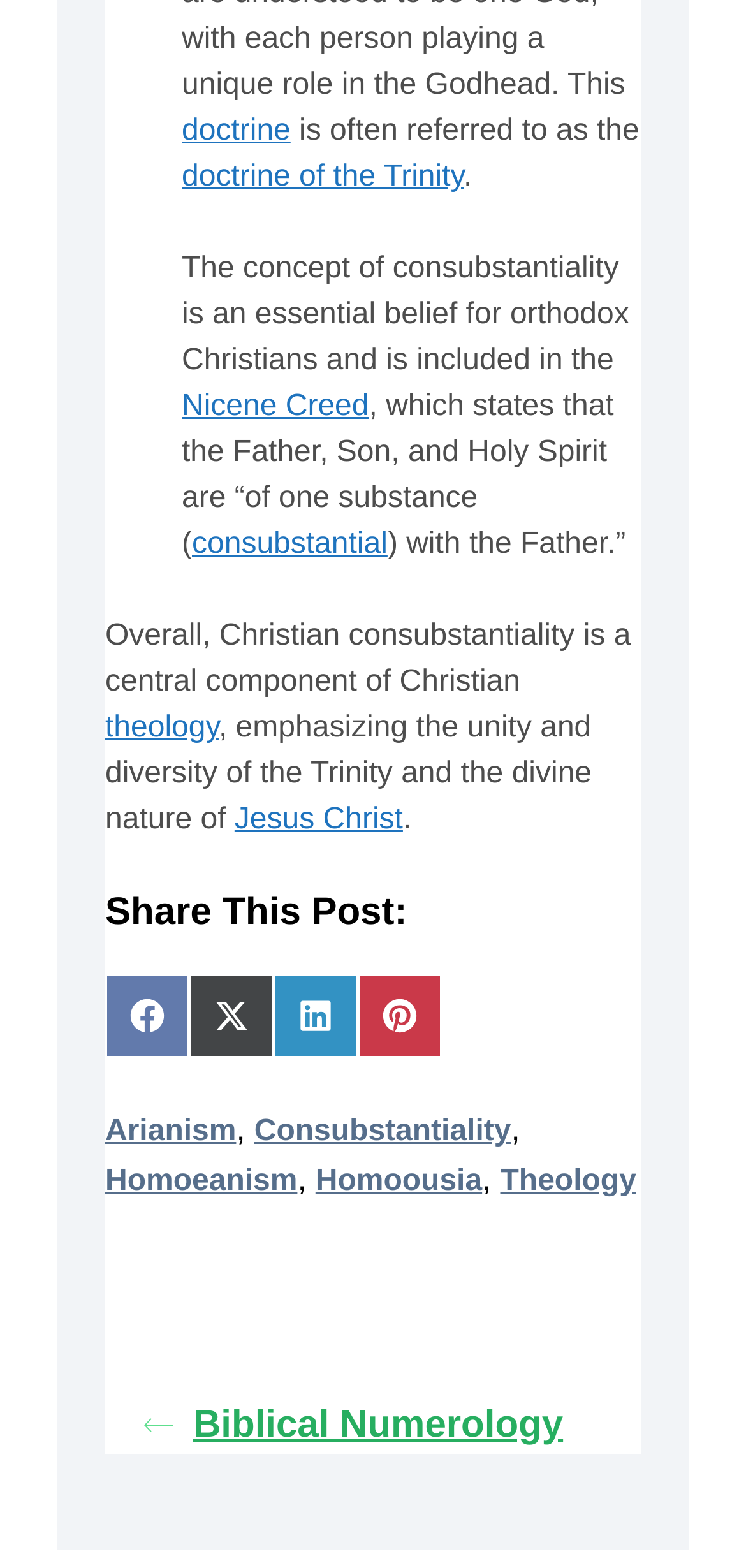What is the relation between the Father, Son, and Holy Spirit?
Please provide a comprehensive answer based on the contents of the image.

According to the Nicene Creed, the Father, Son, and Holy Spirit are 'of one substance', which is mentioned in the text as a central component of Christian theology.